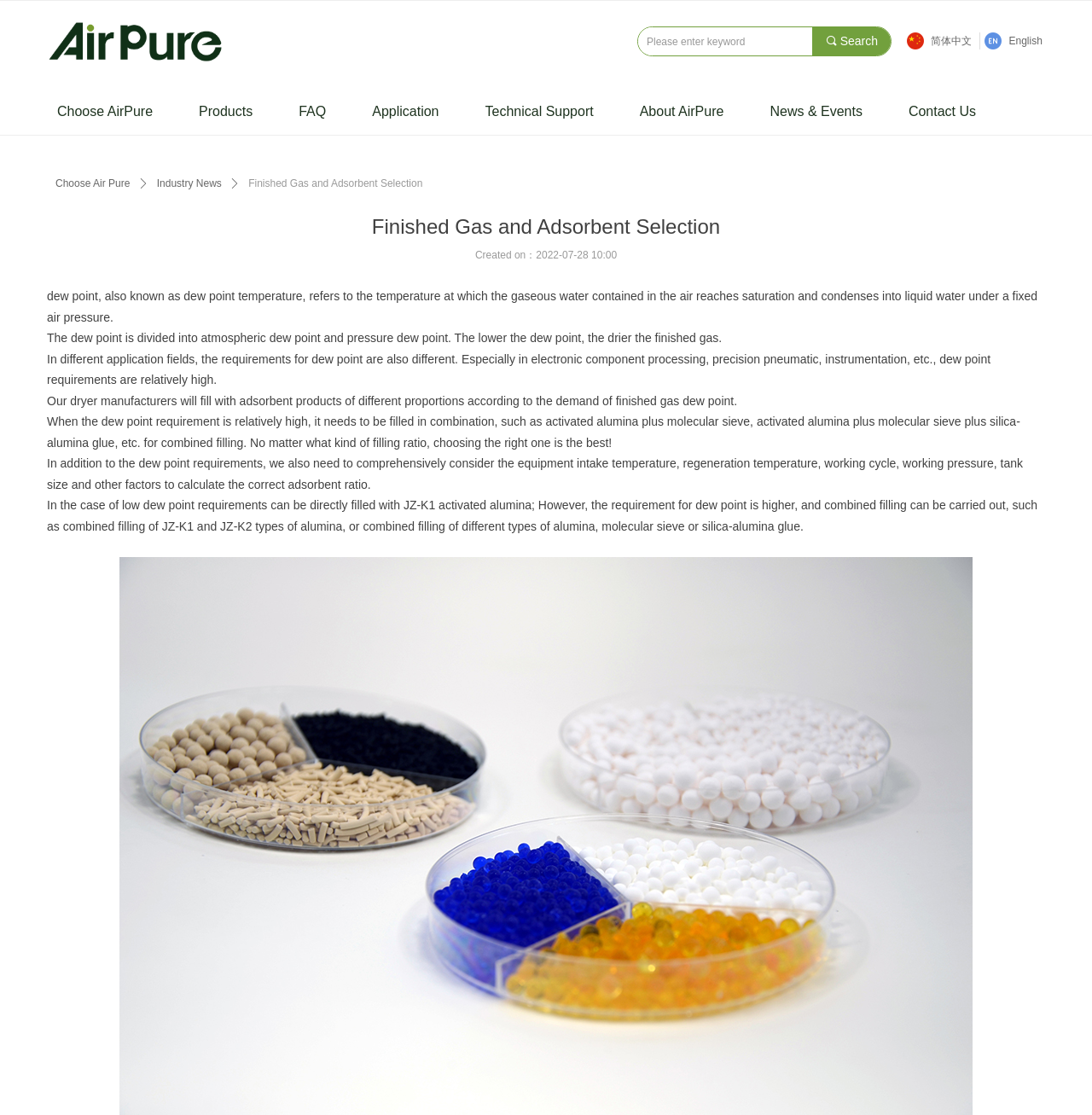Determine the bounding box coordinates in the format (top-left x, top-left y, bottom-right x, bottom-right y). Ensure all values are floating point numbers between 0 and 1. Identify the bounding box of the UI element described by: placeholder="Please enter keyword"

[0.584, 0.03, 0.744, 0.044]